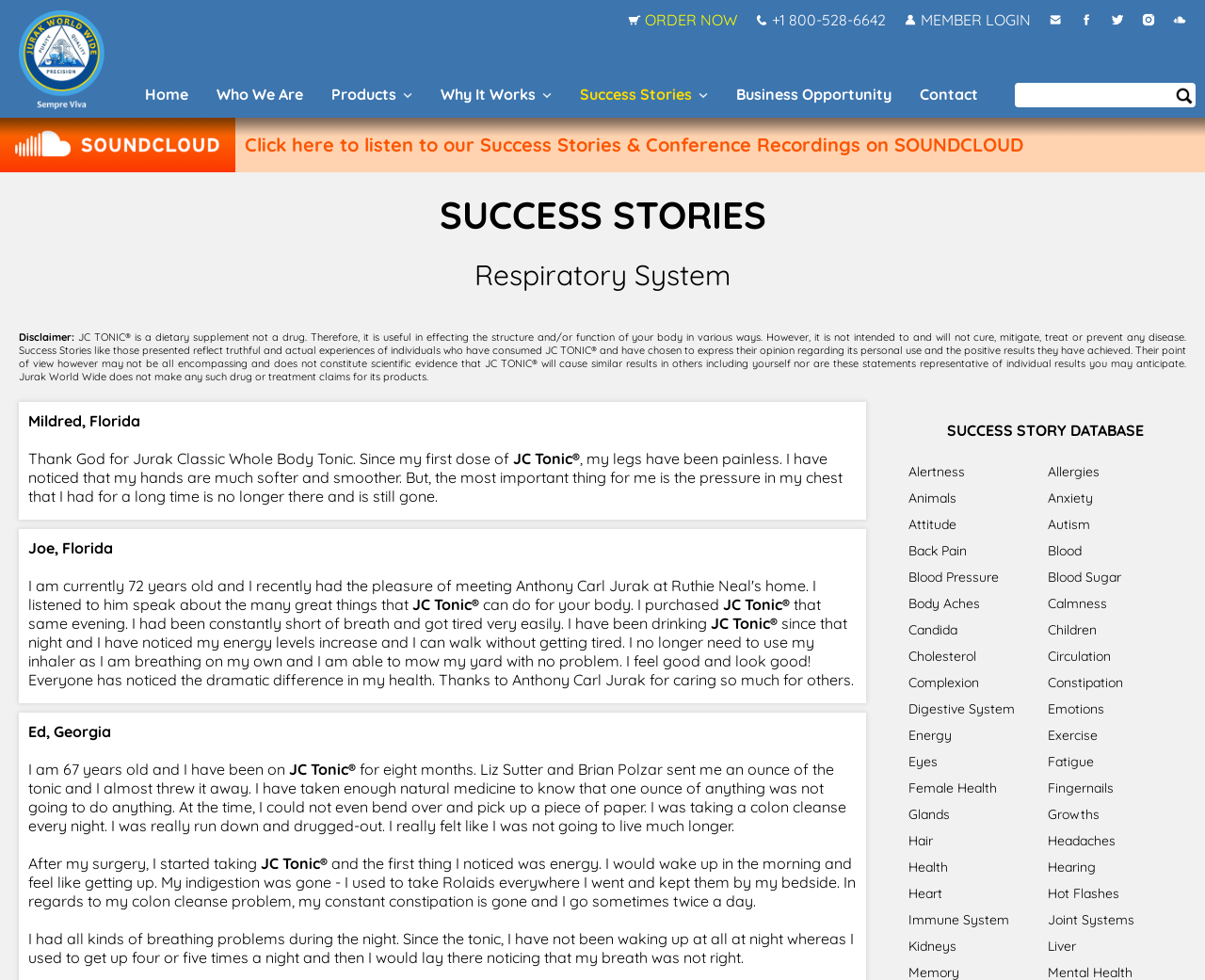Show the bounding box coordinates for the element that needs to be clicked to execute the following instruction: "Search for success stories". Provide the coordinates in the form of four float numbers between 0 and 1, i.e., [left, top, right, bottom].

[0.844, 0.087, 0.972, 0.107]